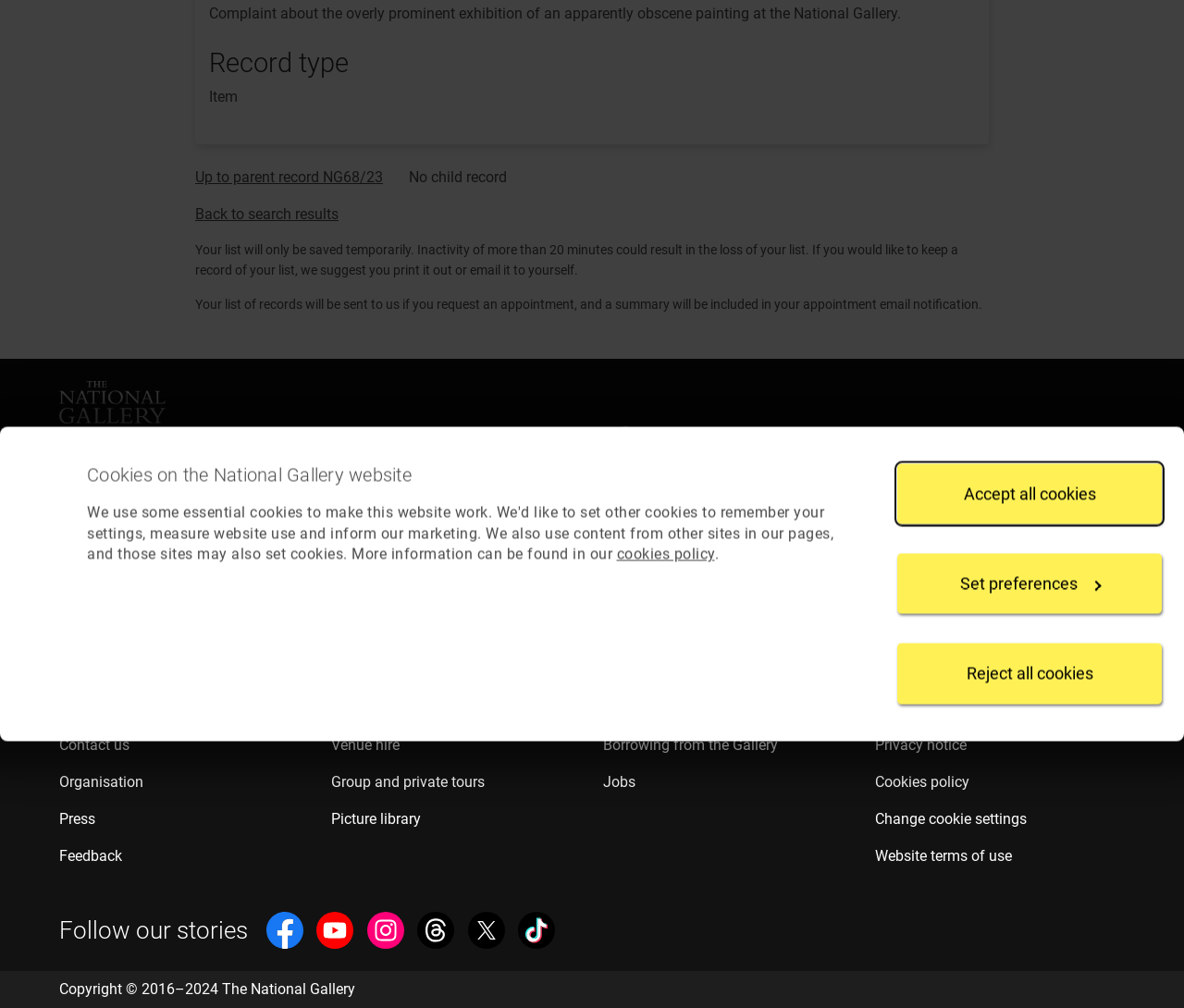Locate the bounding box coordinates of the UI element described by: "Elsevier - Digital Commons". The bounding box coordinates should consist of four float numbers between 0 and 1, i.e., [left, top, right, bottom].

None